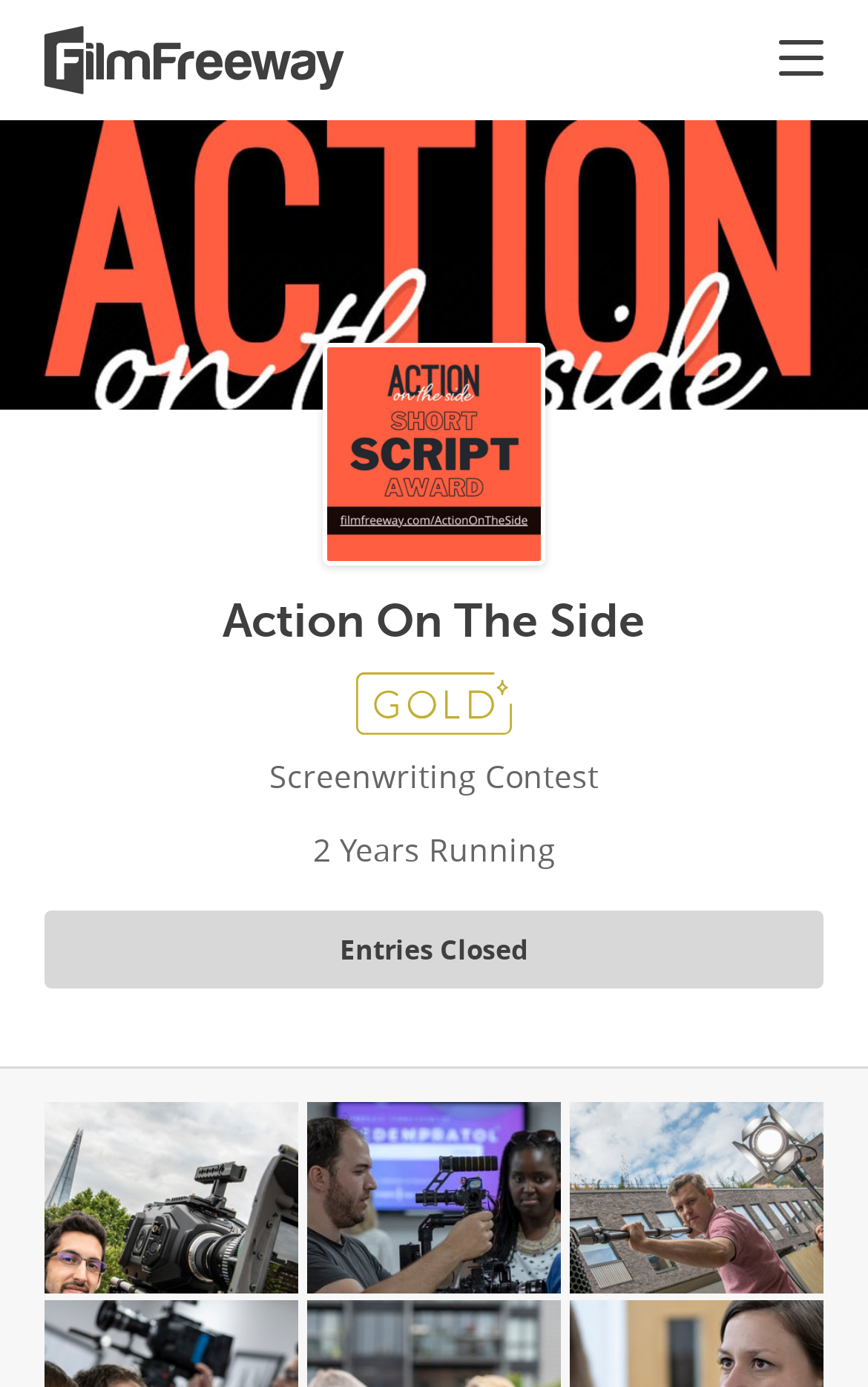Bounding box coordinates should be in the format (top-left x, top-left y, bottom-right x, bottom-right y) and all values should be floating point numbers between 0 and 1. Determine the bounding box coordinate for the UI element described as: title="Action On The Side"

[0.377, 0.25, 0.623, 0.404]